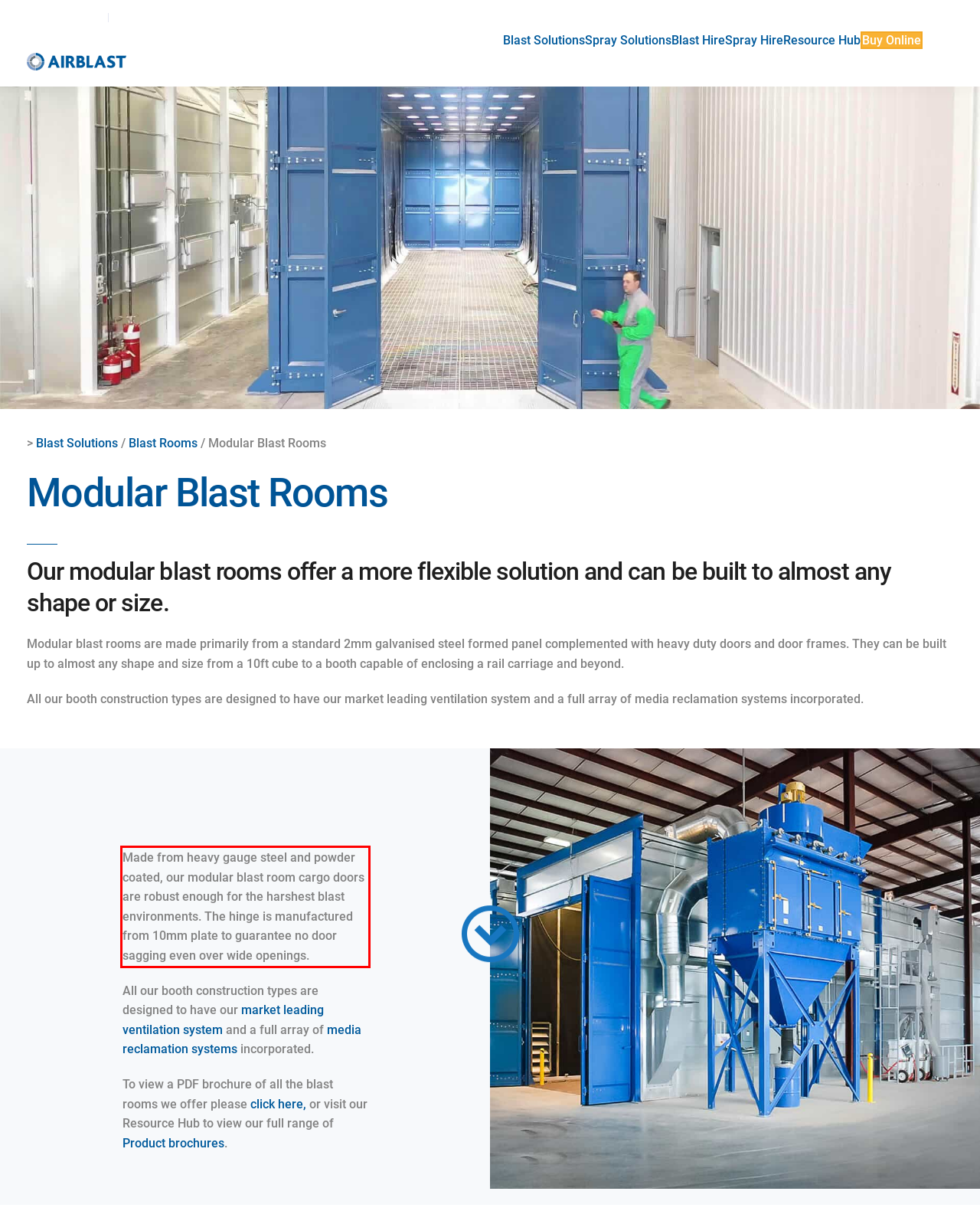From the screenshot of the webpage, locate the red bounding box and extract the text contained within that area.

Made from heavy gauge steel and powder coated, our modular blast room cargo doors are robust enough for the harshest blast environments. The hinge is manufactured from 10mm plate to guarantee no door sagging even over wide openings.